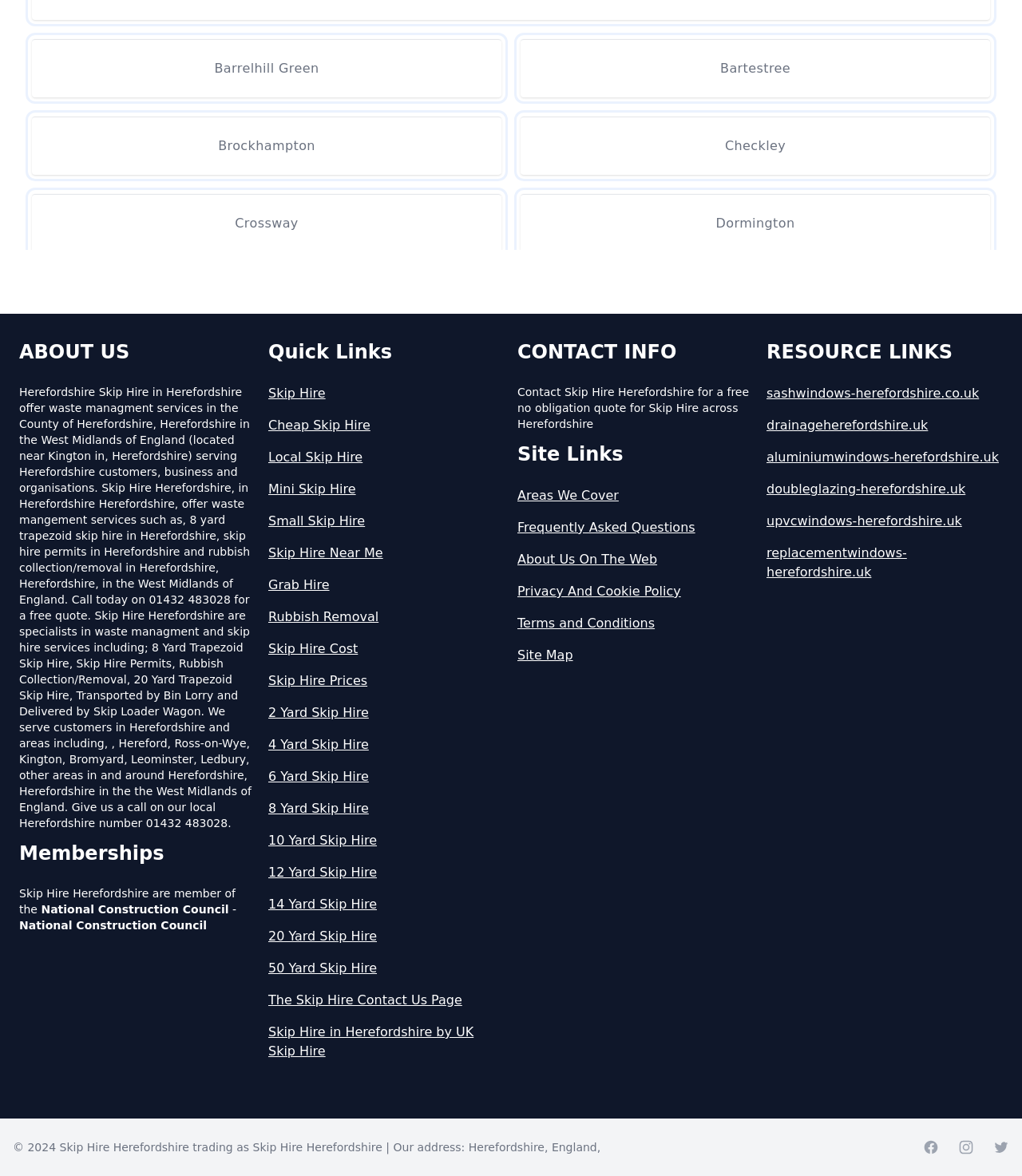Please specify the coordinates of the bounding box for the element that should be clicked to carry out this instruction: "Click on 'Barrelhill Green'". The coordinates must be four float numbers between 0 and 1, formatted as [left, top, right, bottom].

[0.031, 0.033, 0.491, 0.083]